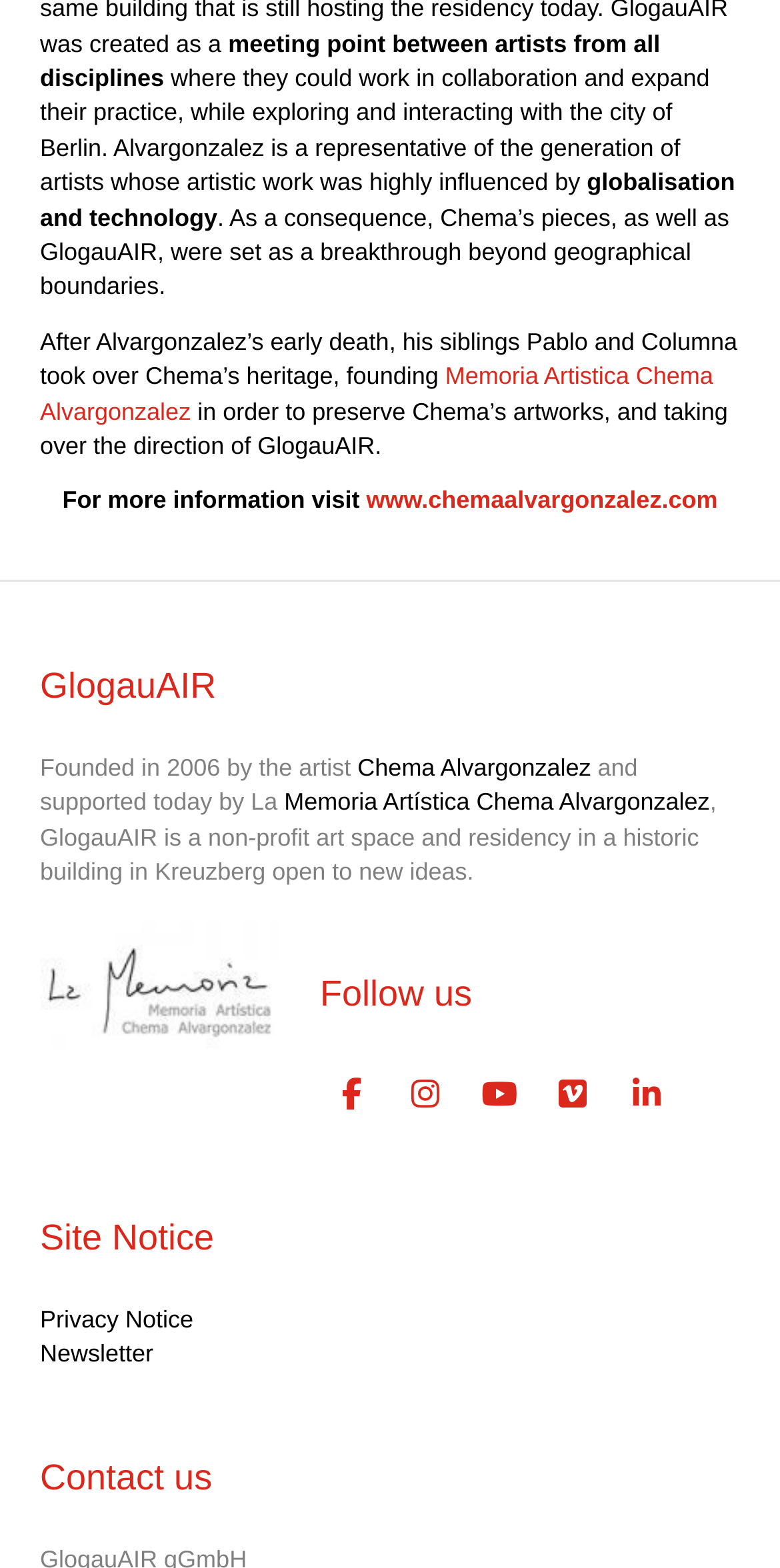What is the name of the organization that supports GlogauAIR?
Use the information from the screenshot to give a comprehensive response to the question.

The answer can be found in the StaticText element with the text 'and supported today by La' which is followed by a link to 'Memoria Artística Chema Alvargonzalez', indicating that La Memoria Artistica Chema Alvargonzalez is the organization that supports GlogauAIR.